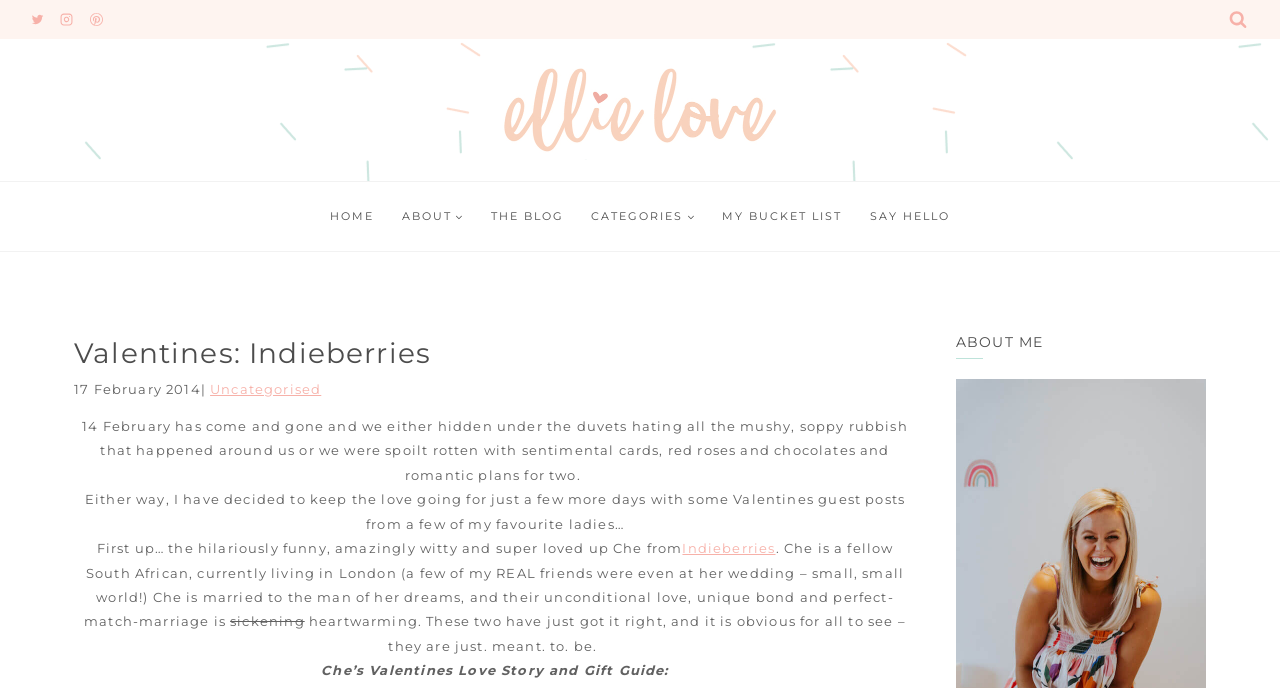Locate the bounding box of the UI element defined by this description: "Pinterest". The coordinates should be given as four float numbers between 0 and 1, formatted as [left, top, right, bottom].

[0.065, 0.009, 0.086, 0.047]